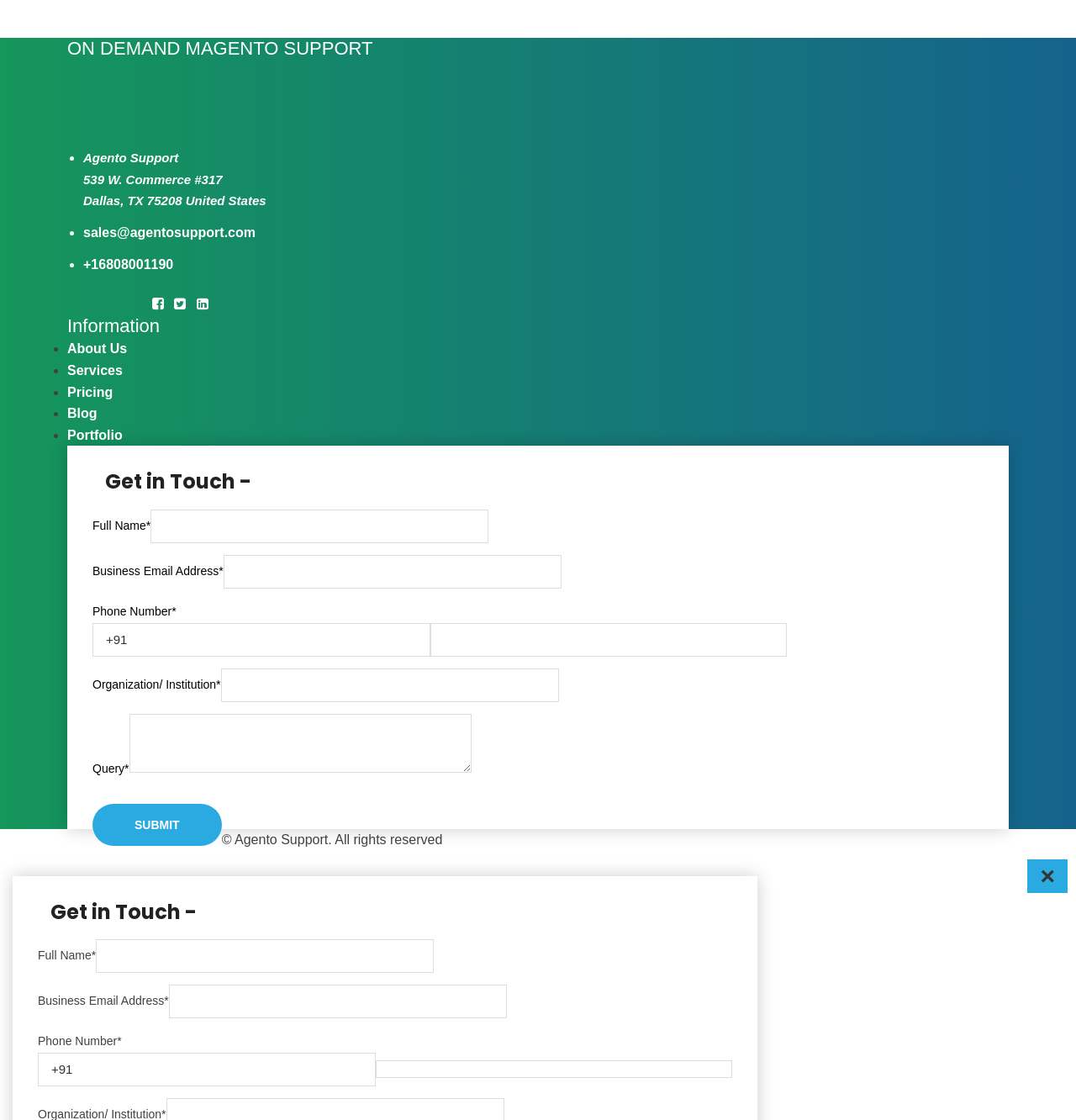Please identify the bounding box coordinates of the region to click in order to complete the given instruction: "Fill in the 'Full Name' field". The coordinates should be four float numbers between 0 and 1, i.e., [left, top, right, bottom].

[0.14, 0.455, 0.454, 0.485]